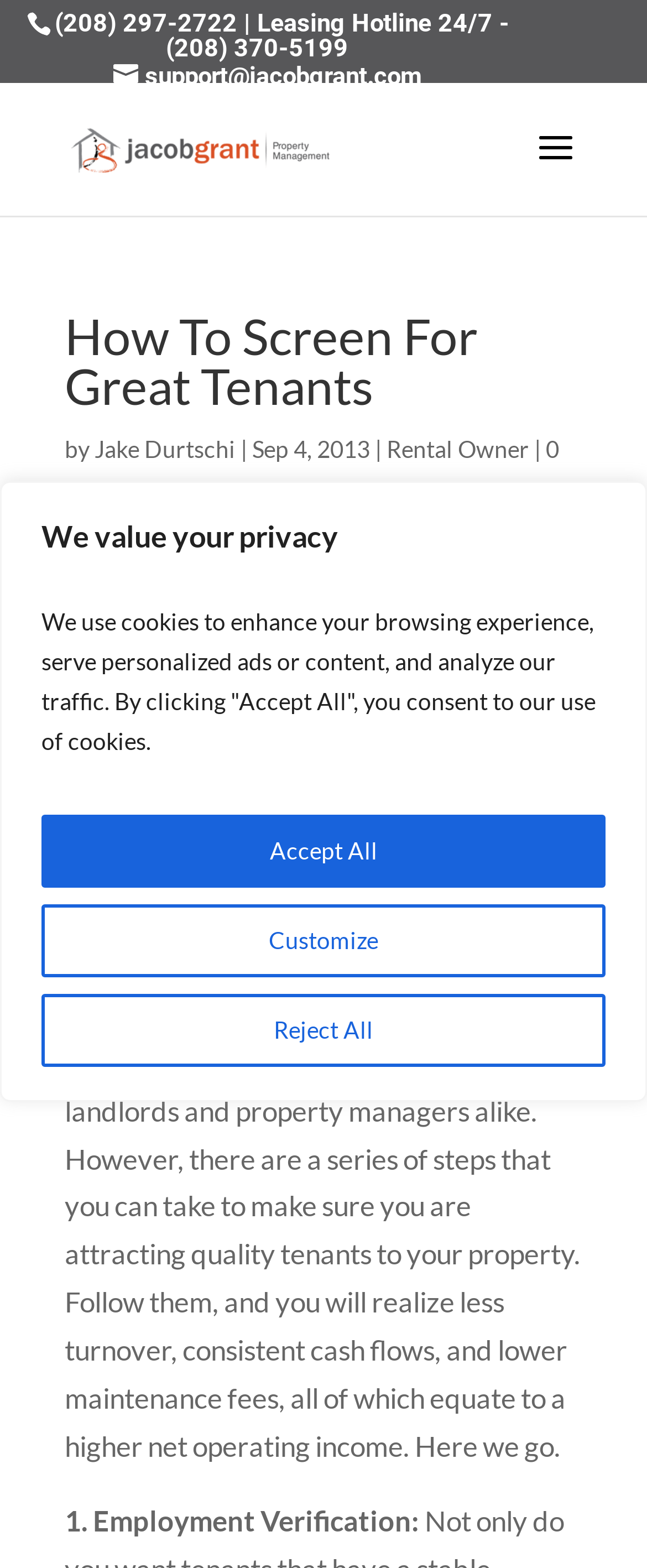What is the company name of the property management?
Observe the image and answer the question with a one-word or short phrase response.

Jacob Grant Pocatello Property Management